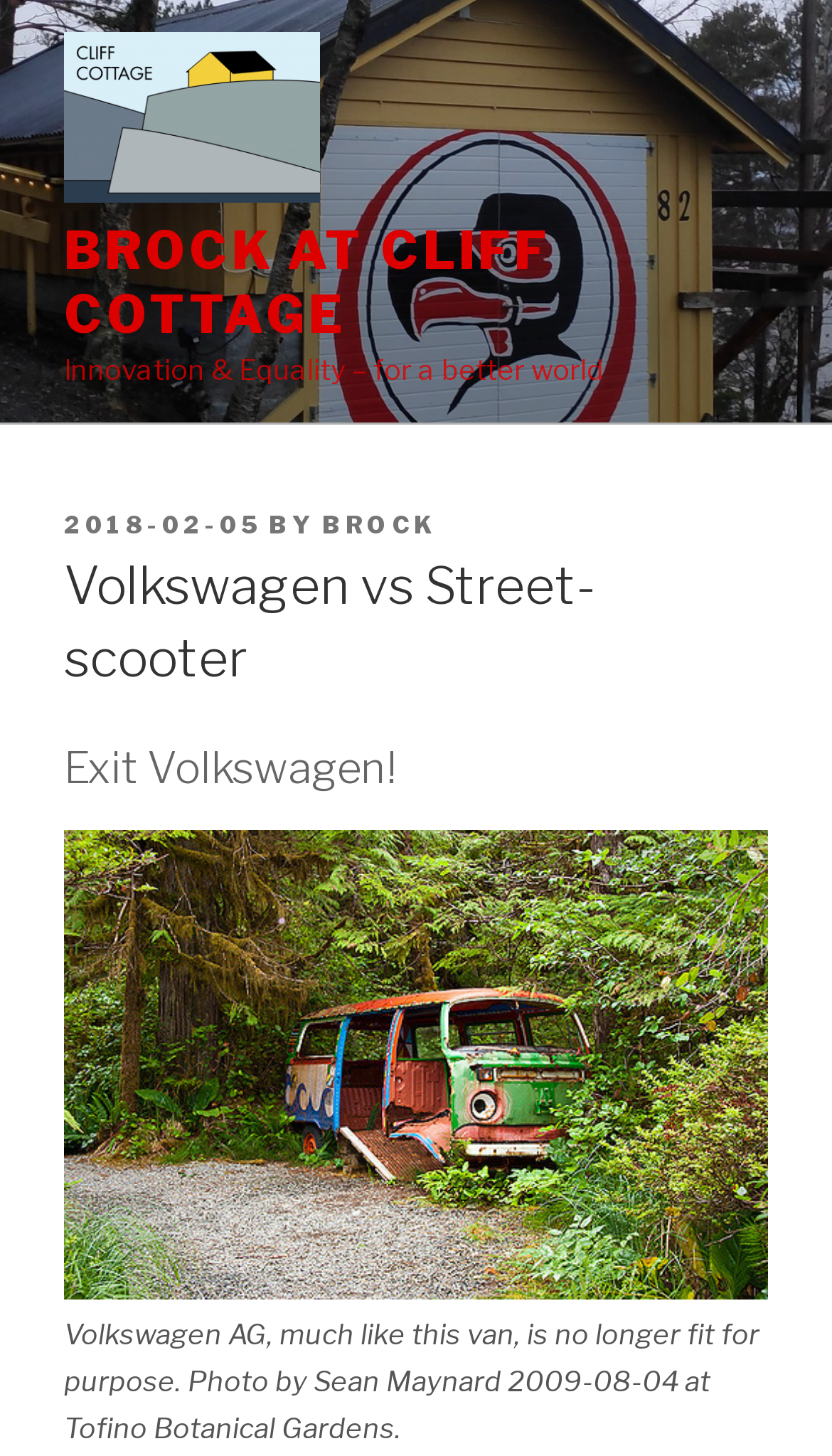Provide an in-depth caption for the contents of the webpage.

The webpage appears to be a blog post or article discussing innovation and equality, with a focus on Volkswagen and Street-scooter. At the top, there is a link and an image, both labeled "Brock at Cliff Cottage", which suggests that this might be the title or header of the webpage. 

Below this, there is a static text element that reads "Innovation & Equality – for a better world", which seems to be a subtitle or tagline. 

Further down, there is a section with a header that contains the text "POSTED ON" followed by a link to a specific date, "2018-02-05", and the author's name, "BROCK". 

The main content of the webpage is divided into two sections, each with a heading. The first heading reads "Volkswagen vs Street-scooter", and the second heading reads "Exit Volkswagen!". 

Below the second heading, there is an image of a Volkswagen van, labeled "Volkswagen Tofino", which takes up most of the width of the page. Underneath the image, there is a figcaption that provides a description of the image, including the photographer's name and the location where the photo was taken.